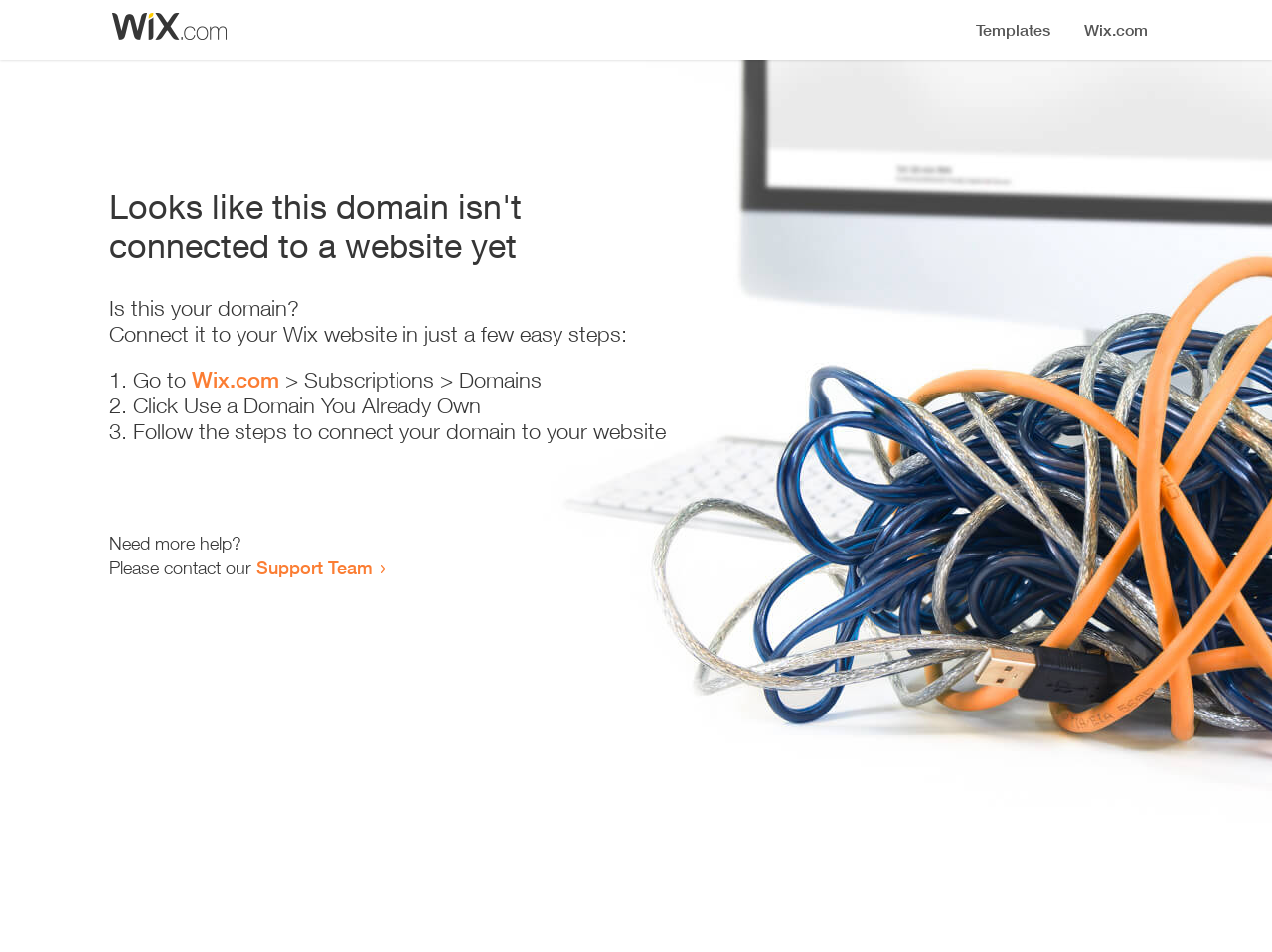Please identify the primary heading of the webpage and give its text content.

Looks like this domain isn't
connected to a website yet